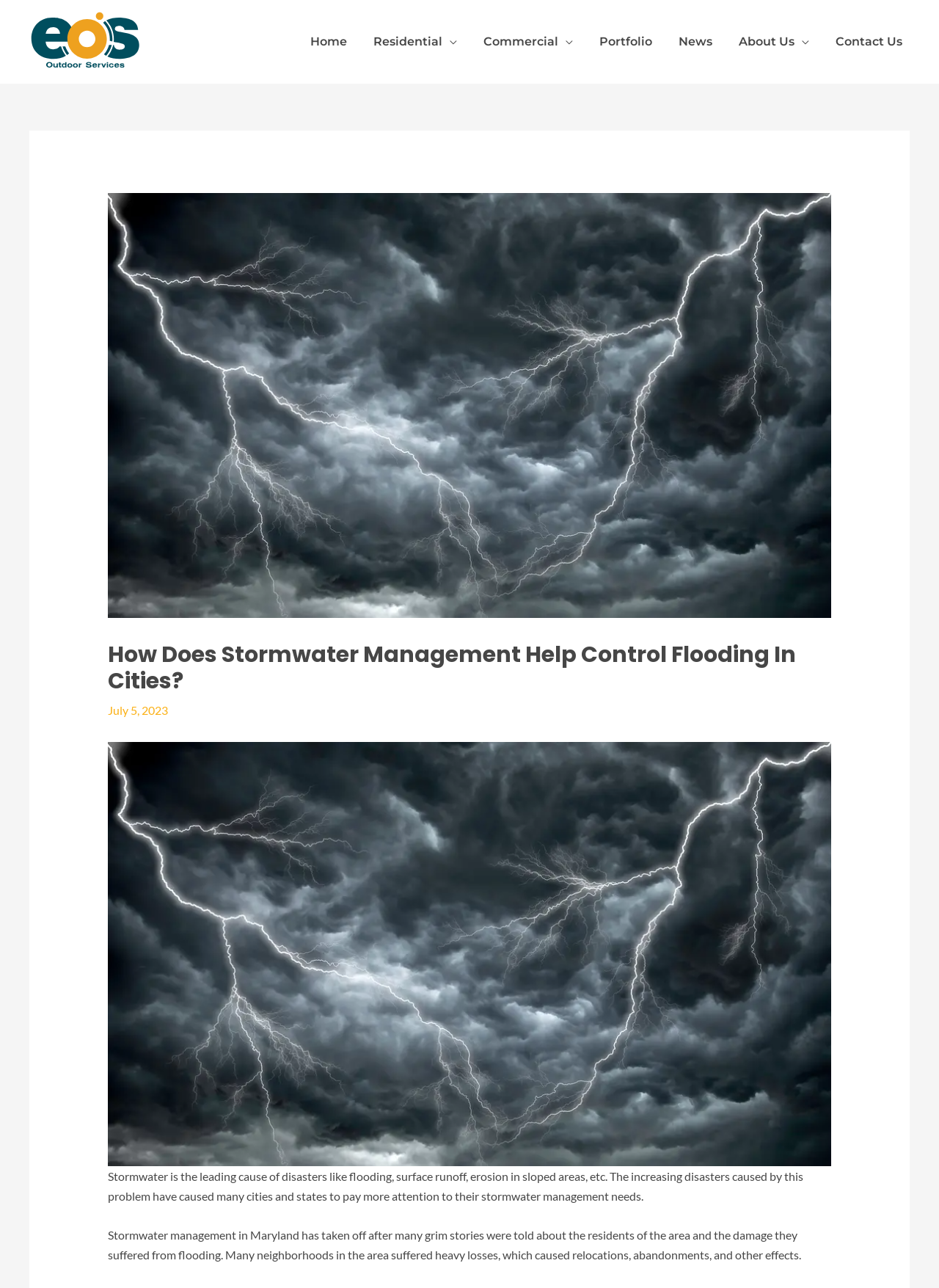Locate the bounding box of the UI element defined by this description: "News". The coordinates should be given as four float numbers between 0 and 1, formatted as [left, top, right, bottom].

[0.724, 0.012, 0.785, 0.052]